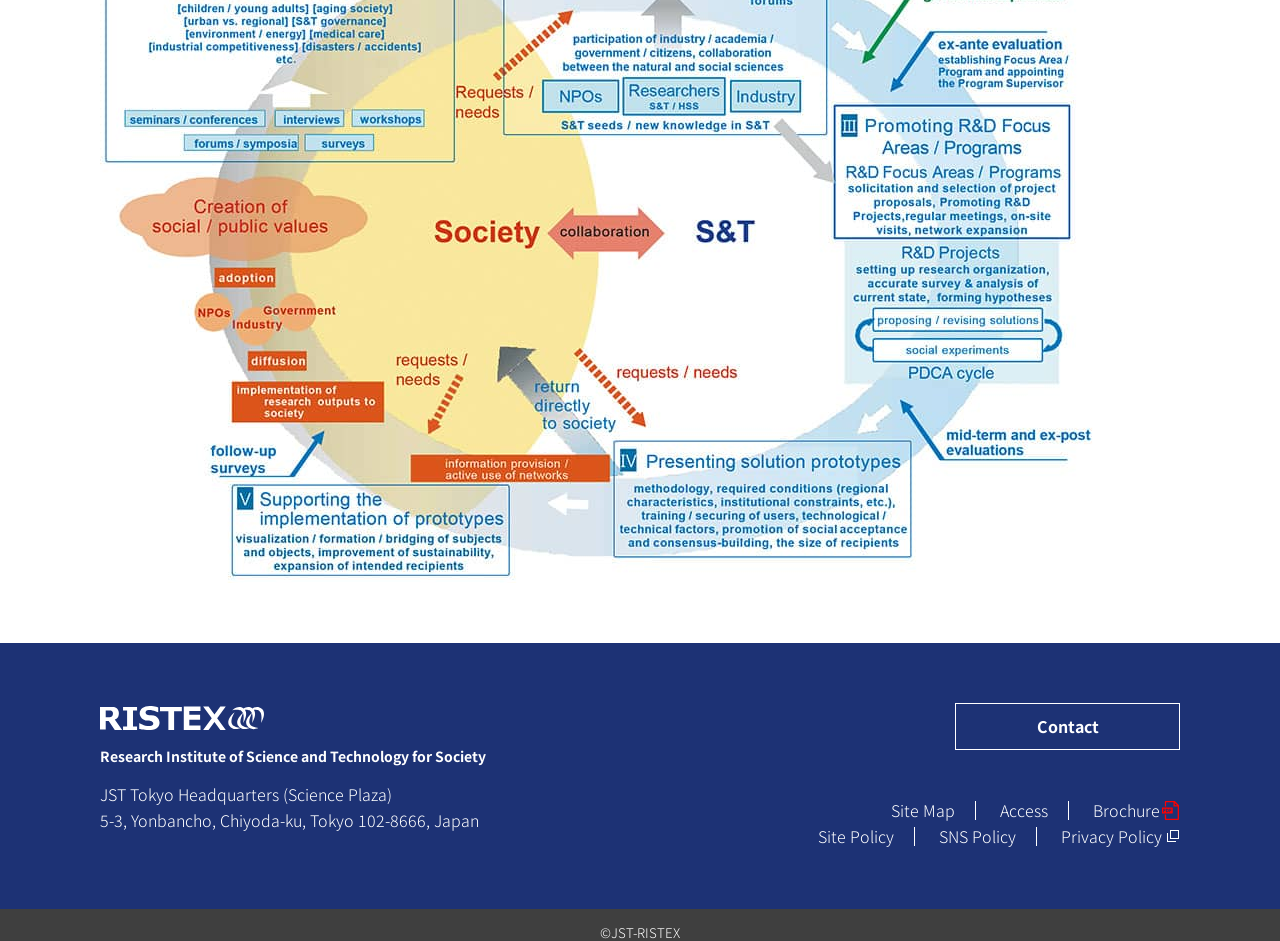Find and provide the bounding box coordinates for the UI element described with: "Privacy Policy(Open in new window)".

[0.829, 0.875, 0.922, 0.901]